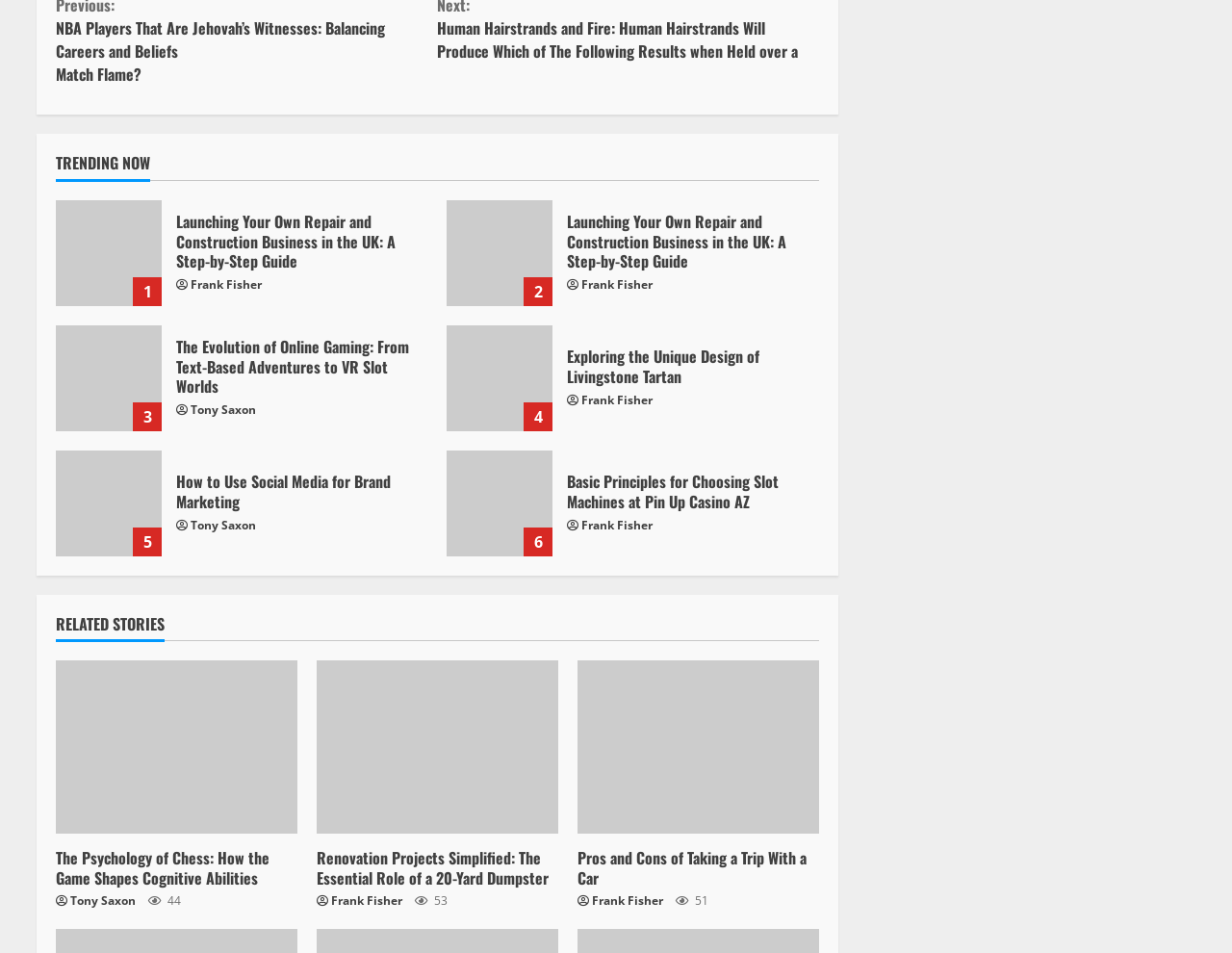Please determine the bounding box coordinates of the element's region to click for the following instruction: "Explore the unique design of Livingstone Tartan".

[0.46, 0.362, 0.617, 0.407]